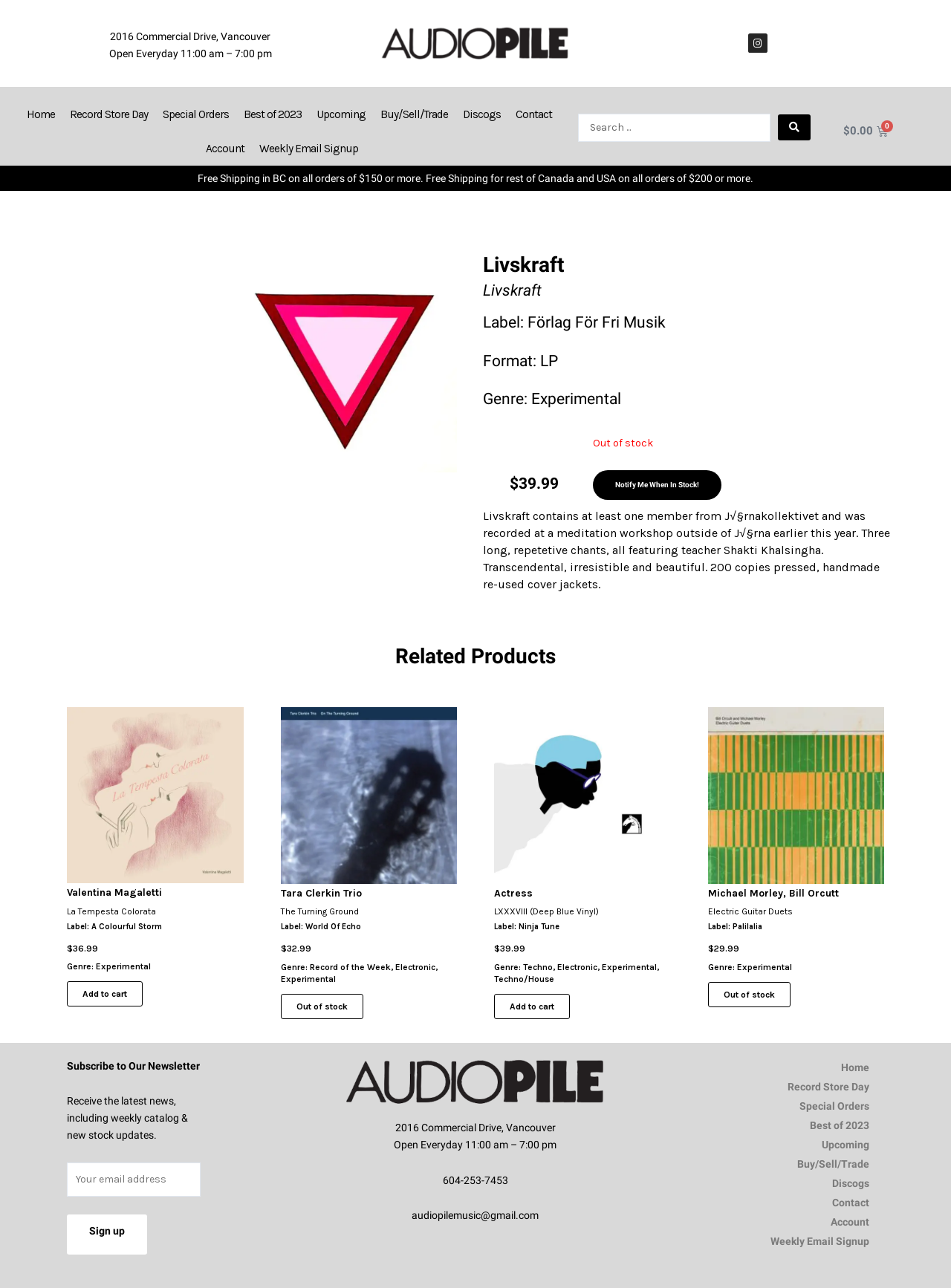What is the label of the product 'The Turning Ground'?
Please provide a single word or phrase as your answer based on the image.

World Of Echo